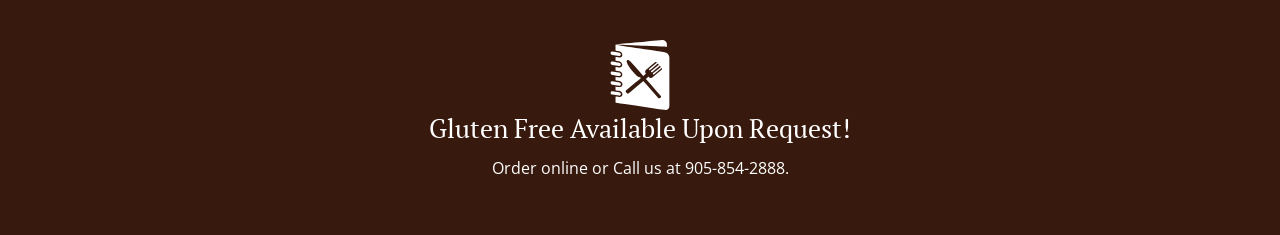Convey a detailed narrative of what is depicted in the image.

The image features a warm brown background that highlights the announcement: "Gluten Free Available Upon Request!" This text is prominently displayed in an elegant font, signaling the restaurant's commitment to accommodating dietary needs. Below this, there is additional information encouraging customers to "Order online or Call us at 905-854-2888." An illustration of a notepad with a fork and knife adds a touch of visual interest, reinforcing the culinary theme of the message. Overall, the design emphasizes accessibility and convenience for patrons at Thai House Campbellville.